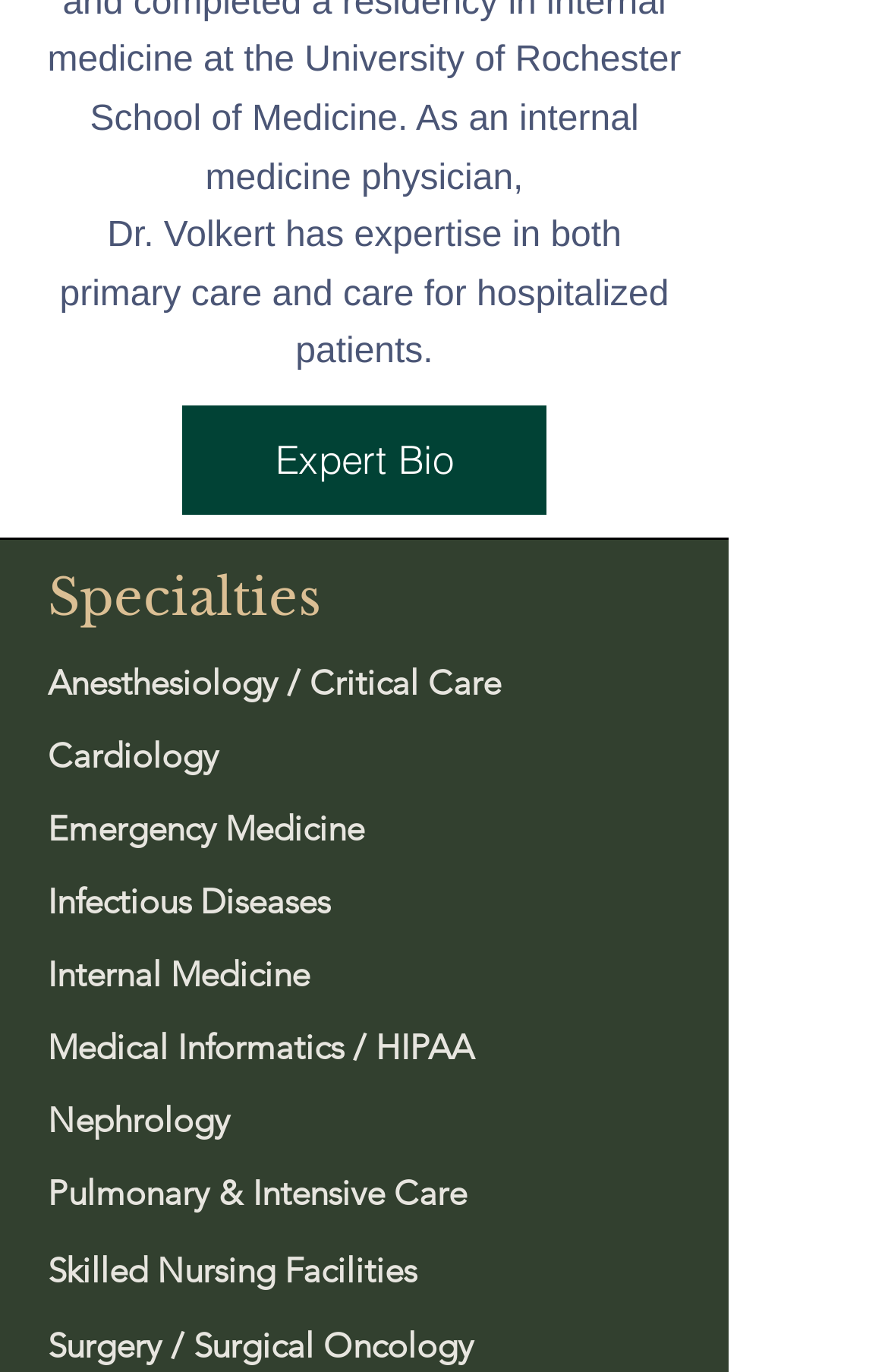Using the webpage screenshot, find the UI element described by Nephrology. Provide the bounding box coordinates in the format (top-left x, top-left y, bottom-right x, bottom-right y), ensuring all values are floating point numbers between 0 and 1.

[0.054, 0.801, 0.259, 0.831]